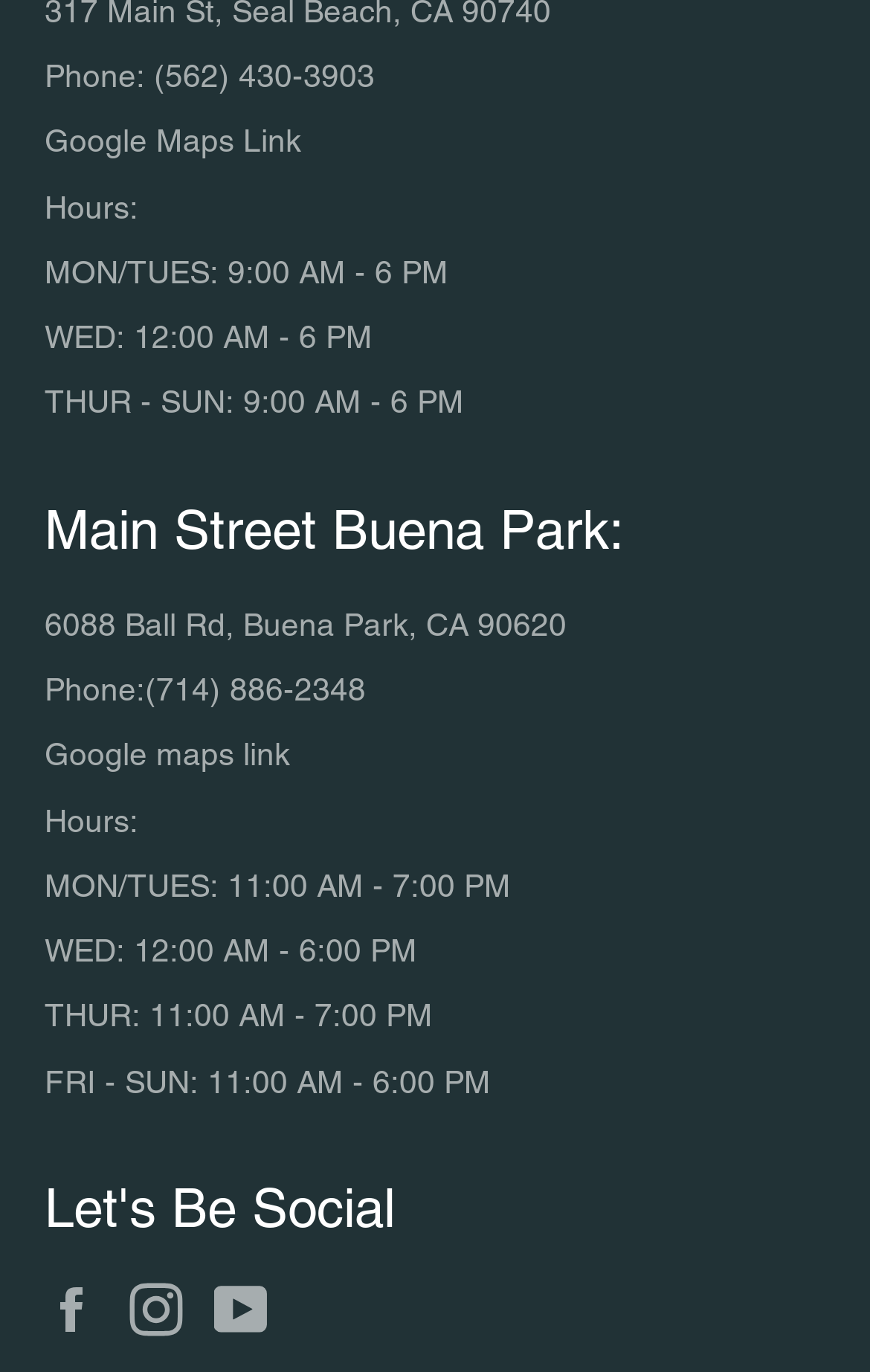Indicate the bounding box coordinates of the element that needs to be clicked to satisfy the following instruction: "View YouTube channel". The coordinates should be four float numbers between 0 and 1, i.e., [left, top, right, bottom].

[0.246, 0.935, 0.333, 0.974]